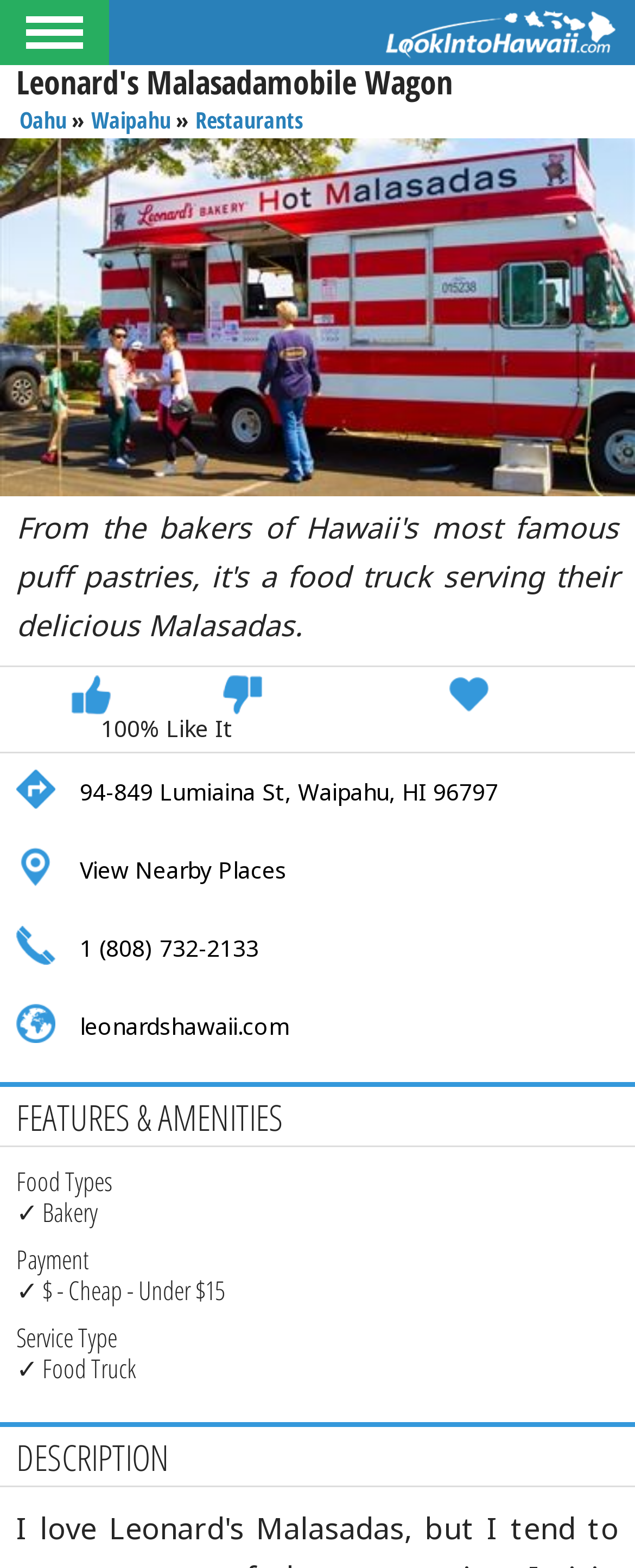Determine the bounding box coordinates of the element that should be clicked to execute the following command: "Visit Leonard's Malasadamobile Wagon company website".

[0.0, 0.629, 1.0, 0.679]